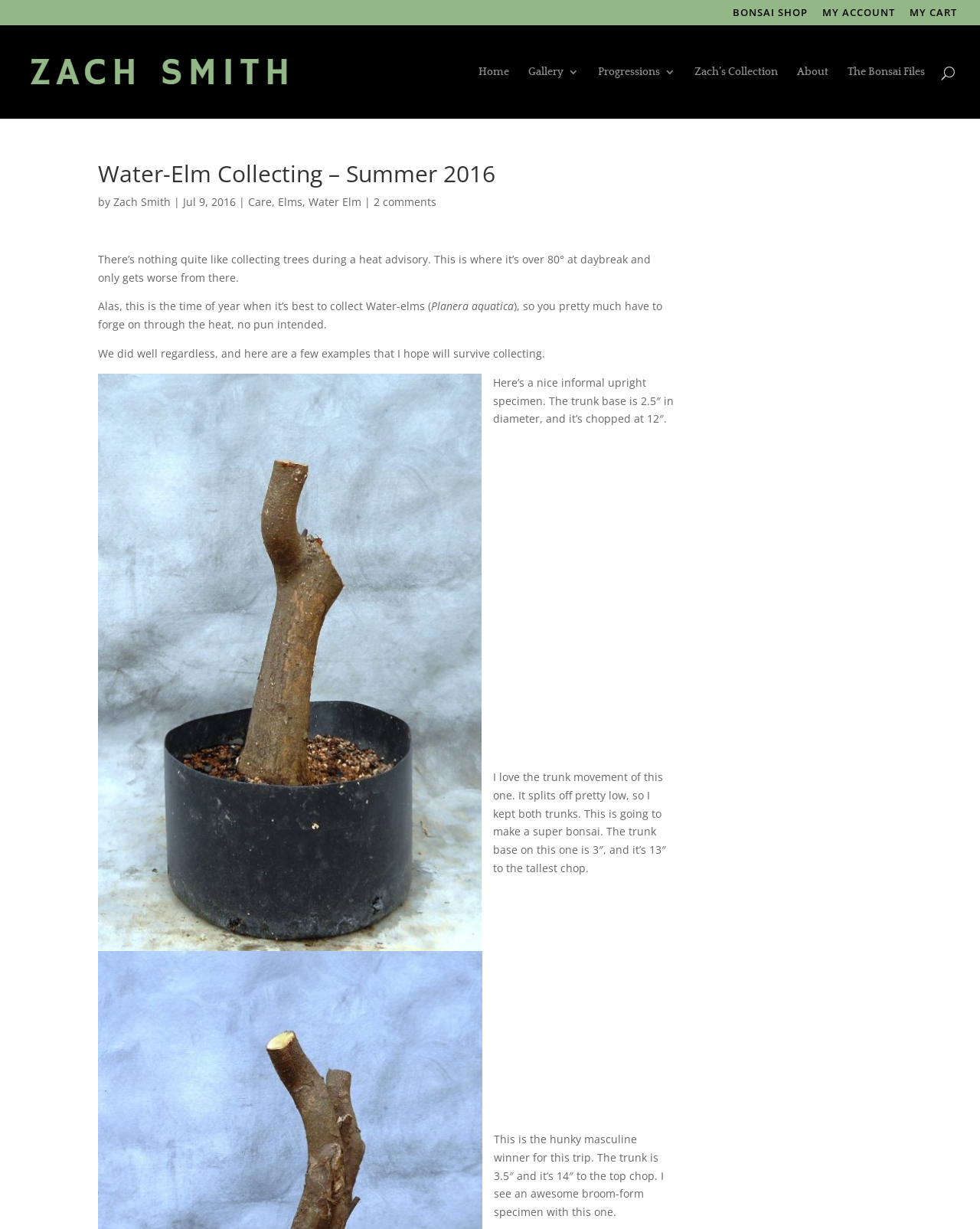Please provide a one-word or phrase answer to the question: 
Who wrote the blog post?

Zach Smith